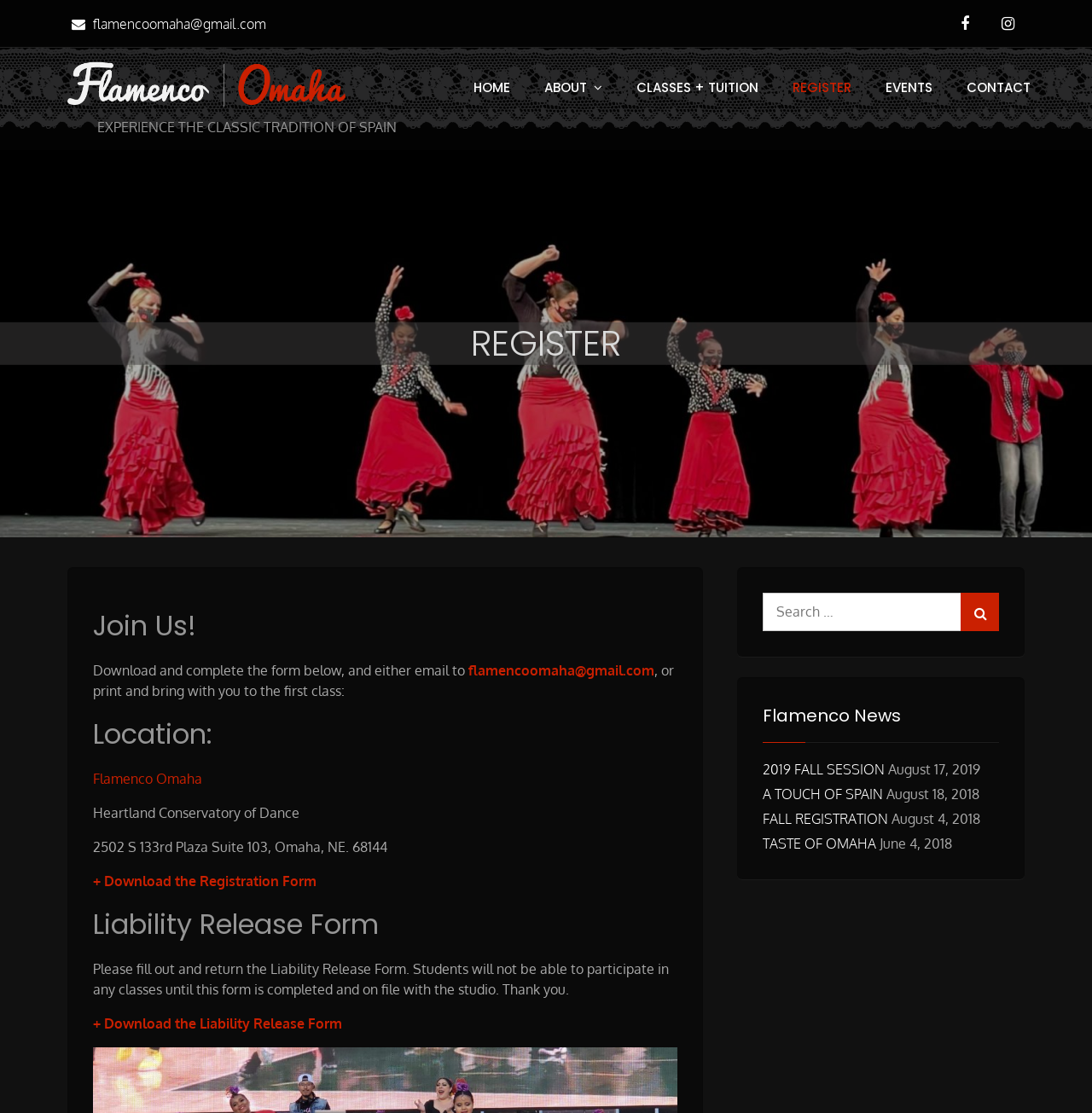Specify the bounding box coordinates of the element's region that should be clicked to achieve the following instruction: "View the '2019 FALL SESSION' news". The bounding box coordinates consist of four float numbers between 0 and 1, in the format [left, top, right, bottom].

[0.699, 0.683, 0.81, 0.699]